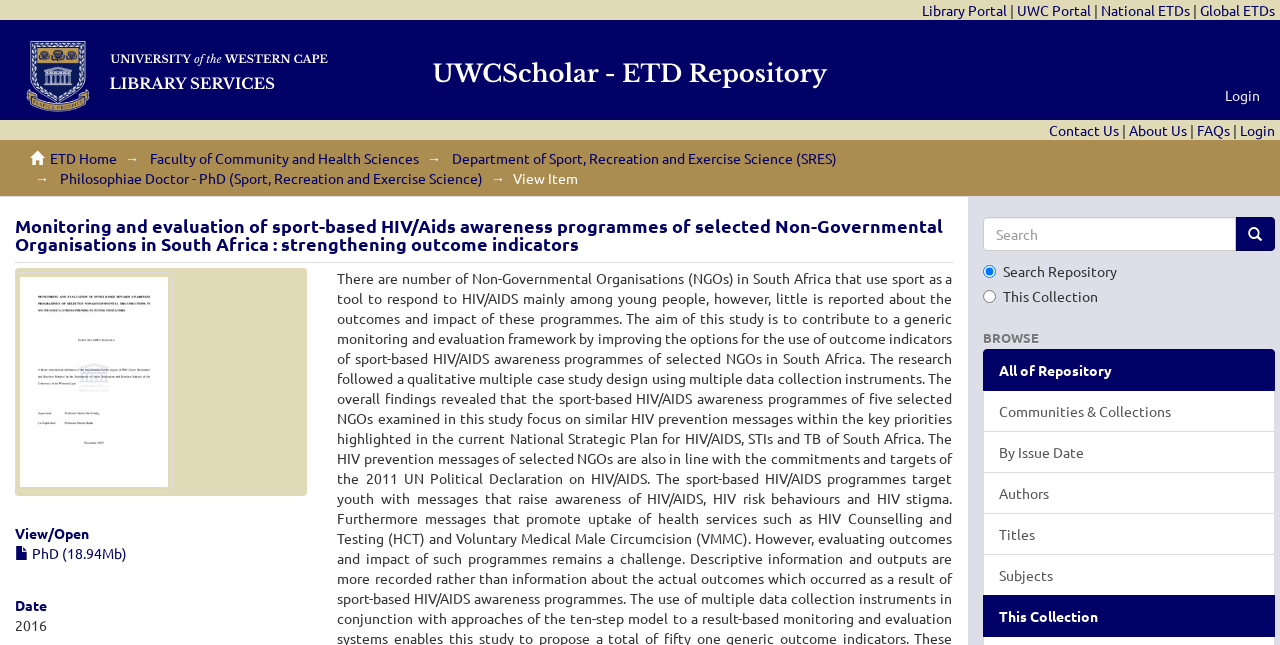Summarize the webpage comprehensively, mentioning all visible components.

The webpage appears to be a repository or library portal, specifically focused on a research paper titled "Monitoring and evaluation of sport-based HIV/Aids awareness programmes of selected Non-Governmental Organisations in South Africa : strengthening outcome indicators". 

At the top of the page, there are several links to other portals, including the Library Portal, UWC Portal, National ETDs, and Global ETDs. Below these links, there is a large banner image that spans almost the entire width of the page. 

To the right of the banner image, there are links to Login, Contact Us, About Us, and FAQs. Below these links, there is a section with links to ETD Home, Faculty of Community and Health Sciences, Department of Sport, Recreation and Exercise Science, and a specific PhD program. 

The main content of the page is a research paper, with a heading that matches the title of the paper. Below the heading, there is a thumbnail image and a link to view or open the paper. The paper's details, including the date "2016", are listed below the thumbnail. 

On the right side of the page, there is a search box with a "Go" button, and a group of radio buttons to select the search scope. Below the search box, there is a section with links to browse the repository, including Communities & Collections, By Issue Date, Authors, Titles, and Subjects.